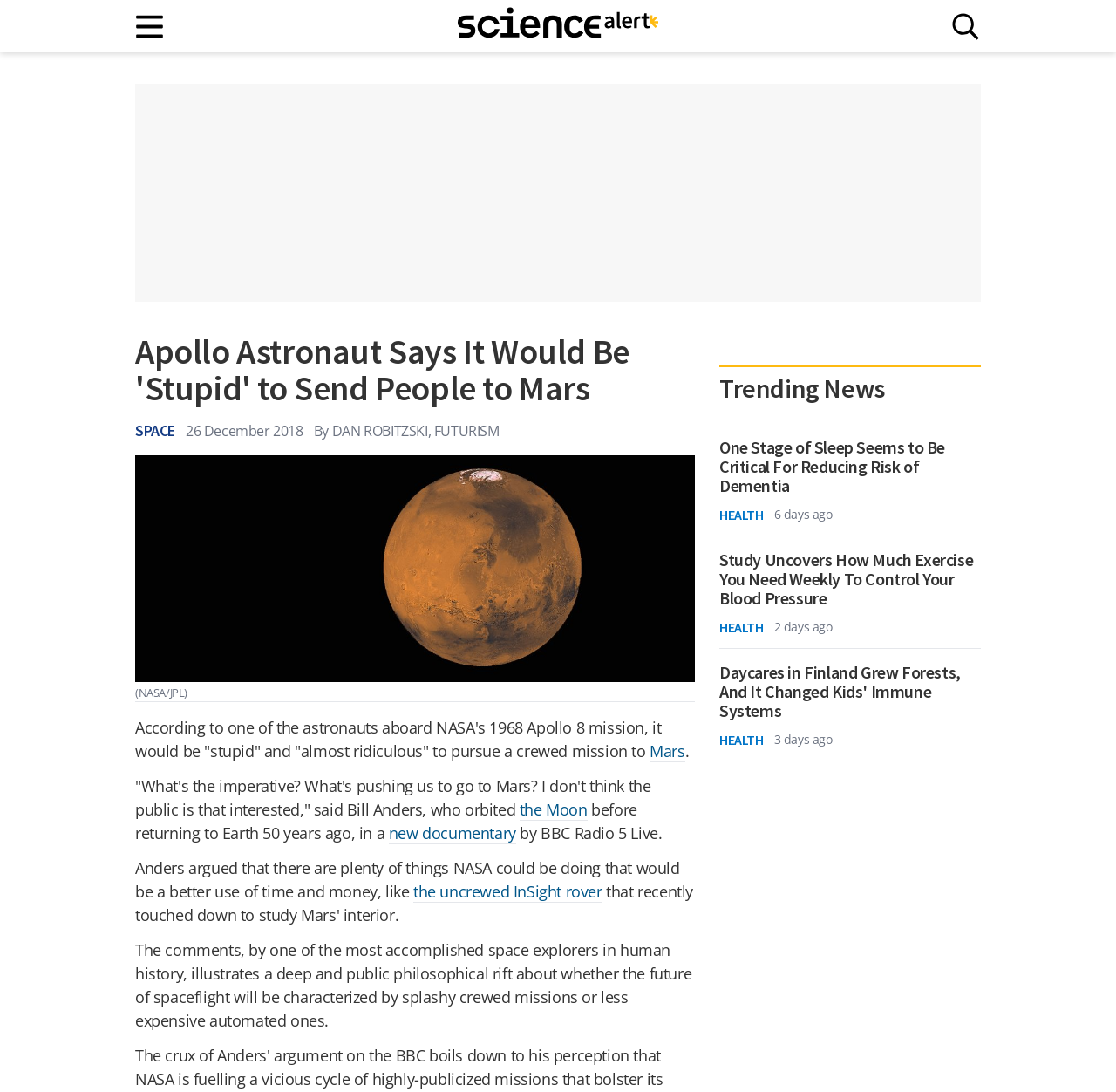Using the elements shown in the image, answer the question comprehensively: What is the category of the trending news article 'One Stage of Sleep Seems to Be Critical For Reducing Risk of Dementia'?

The trending news article 'One Stage of Sleep Seems to Be Critical For Reducing Risk of Dementia' is categorized under HEALTH, as indicated by the link 'HEALTH' below the article title.